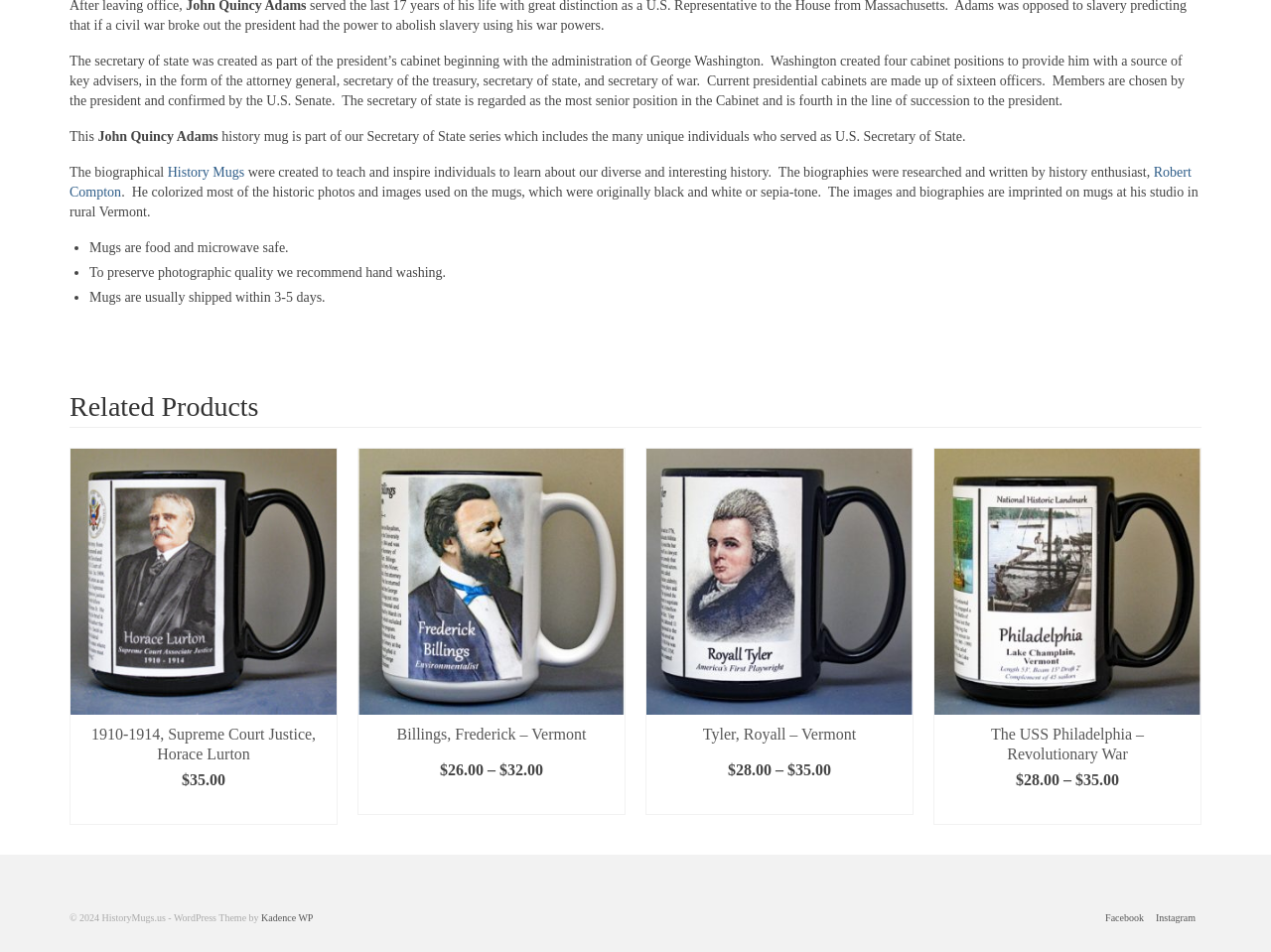How many days does it usually take to ship the mugs?
Use the screenshot to answer the question with a single word or phrase.

3-5 days